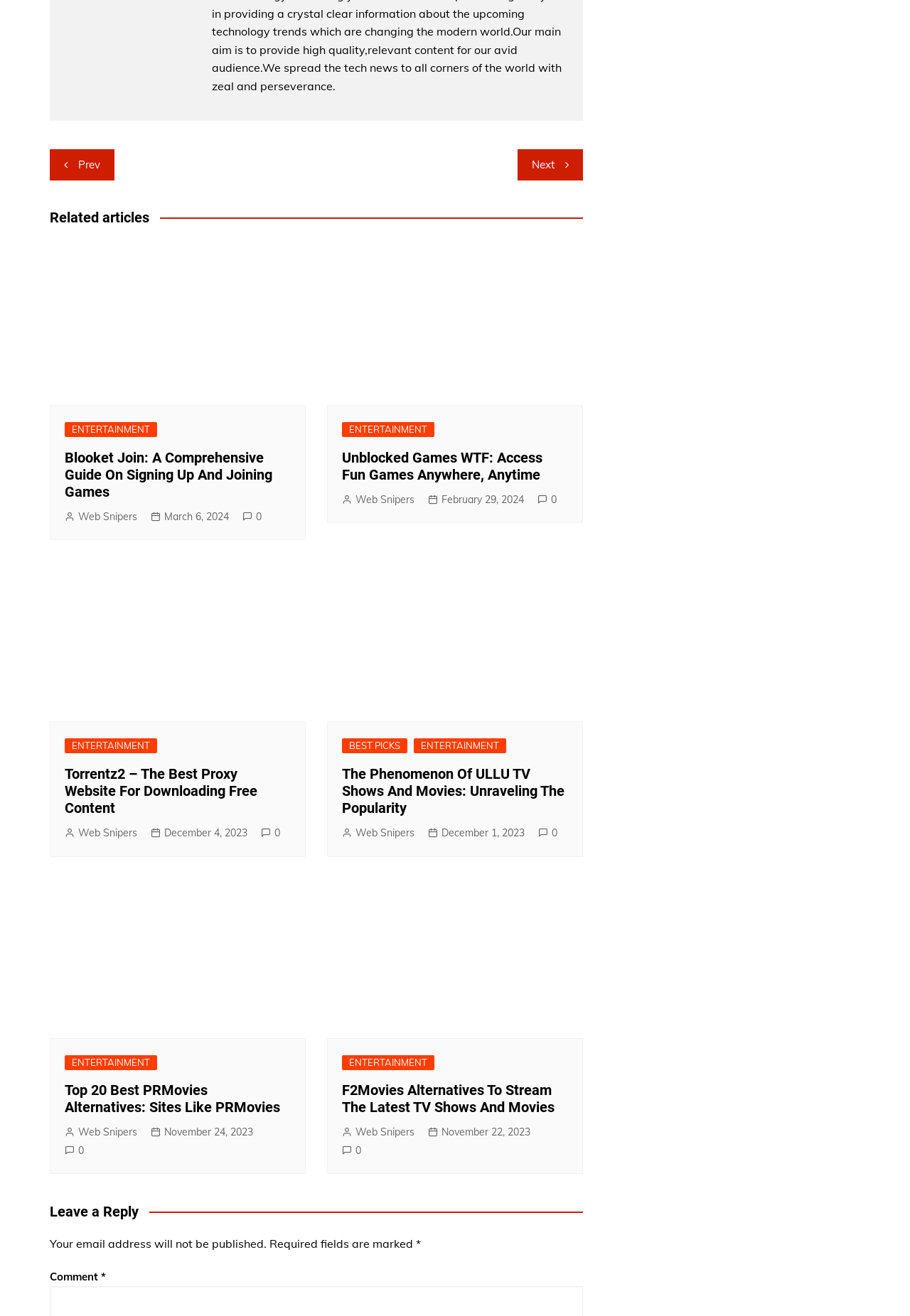Locate the bounding box coordinates for the element described below: "ENTERTAINMENT". The coordinates must be four float values between 0 and 1, formatted as [left, top, right, bottom].

[0.071, 0.321, 0.173, 0.332]